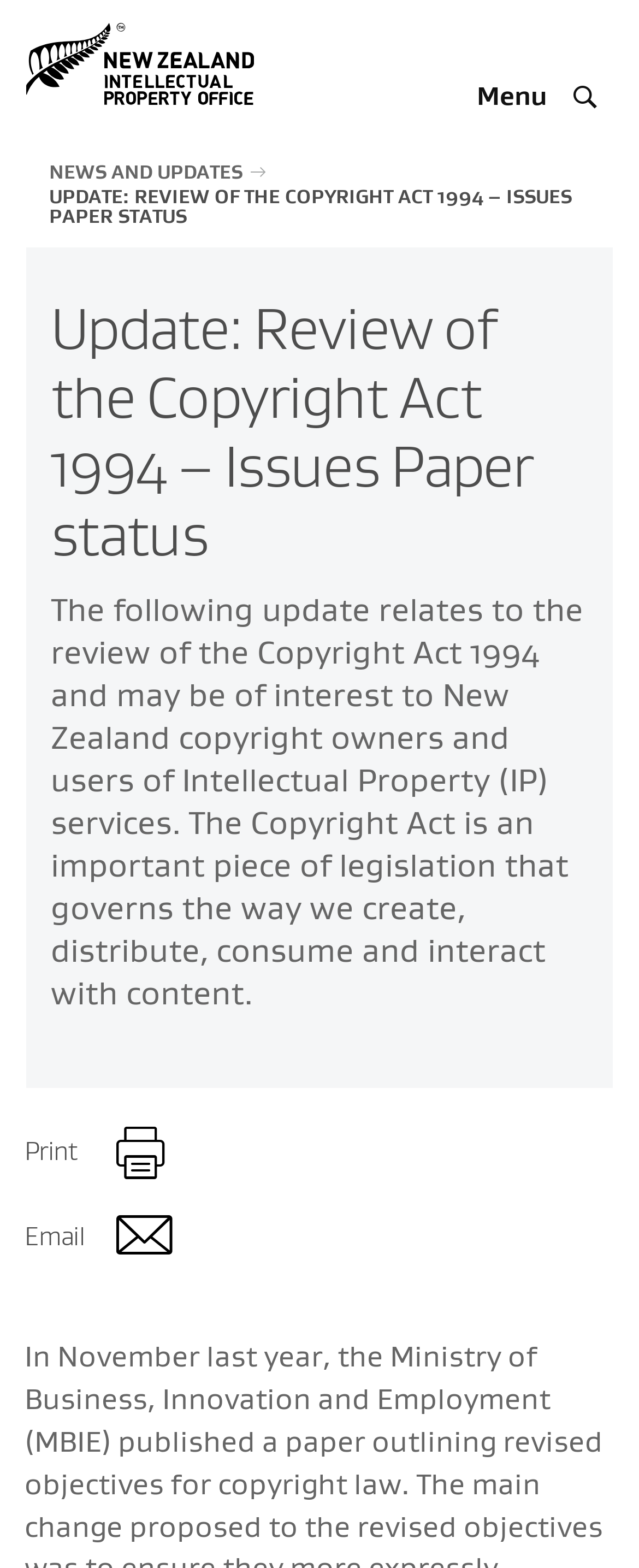Given the description "News and updates", provide the bounding box coordinates of the corresponding UI element.

[0.077, 0.103, 0.415, 0.116]